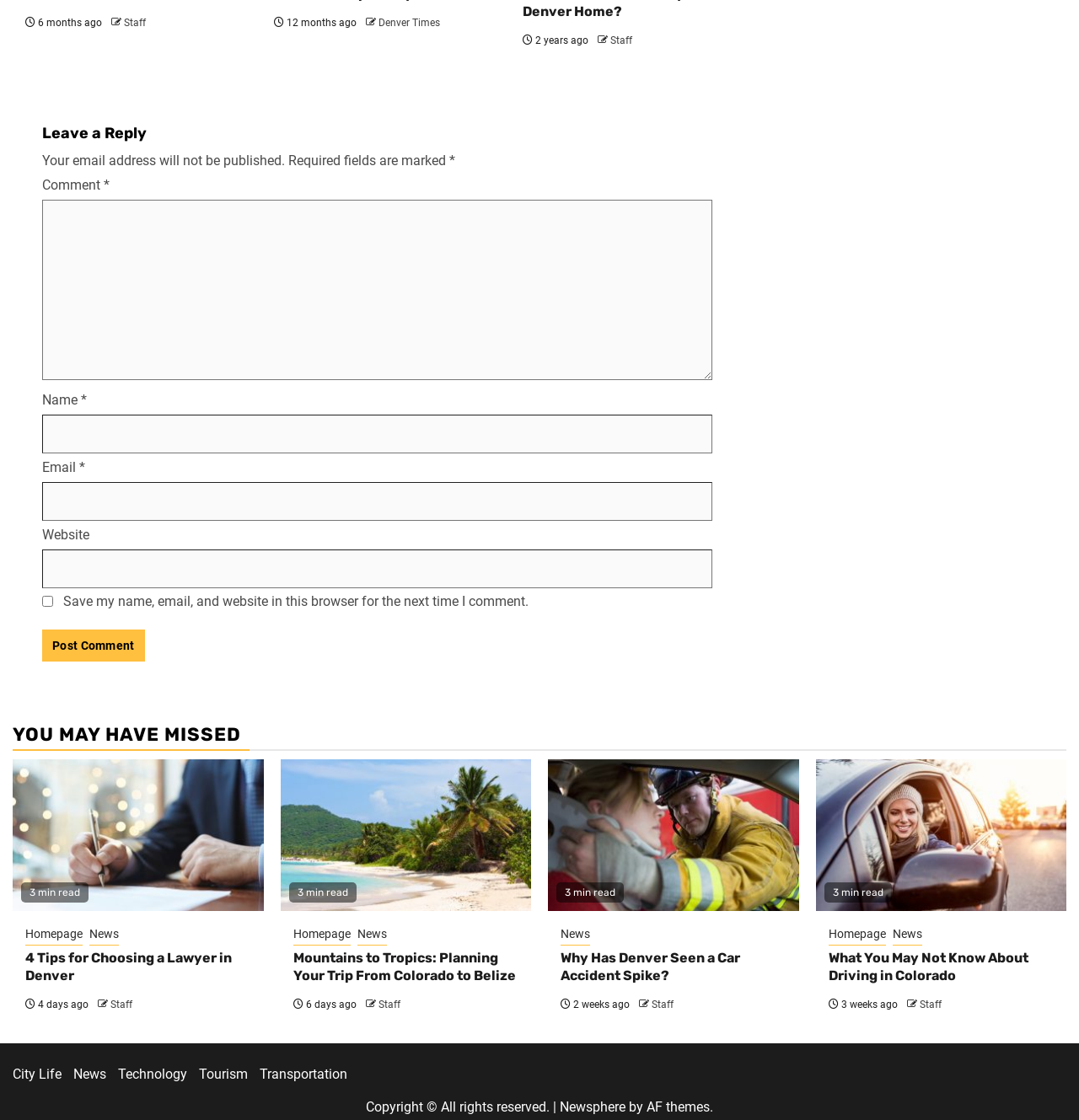Using the description: "News", determine the UI element's bounding box coordinates. Ensure the coordinates are in the format of four float numbers between 0 and 1, i.e., [left, top, right, bottom].

[0.068, 0.952, 0.098, 0.966]